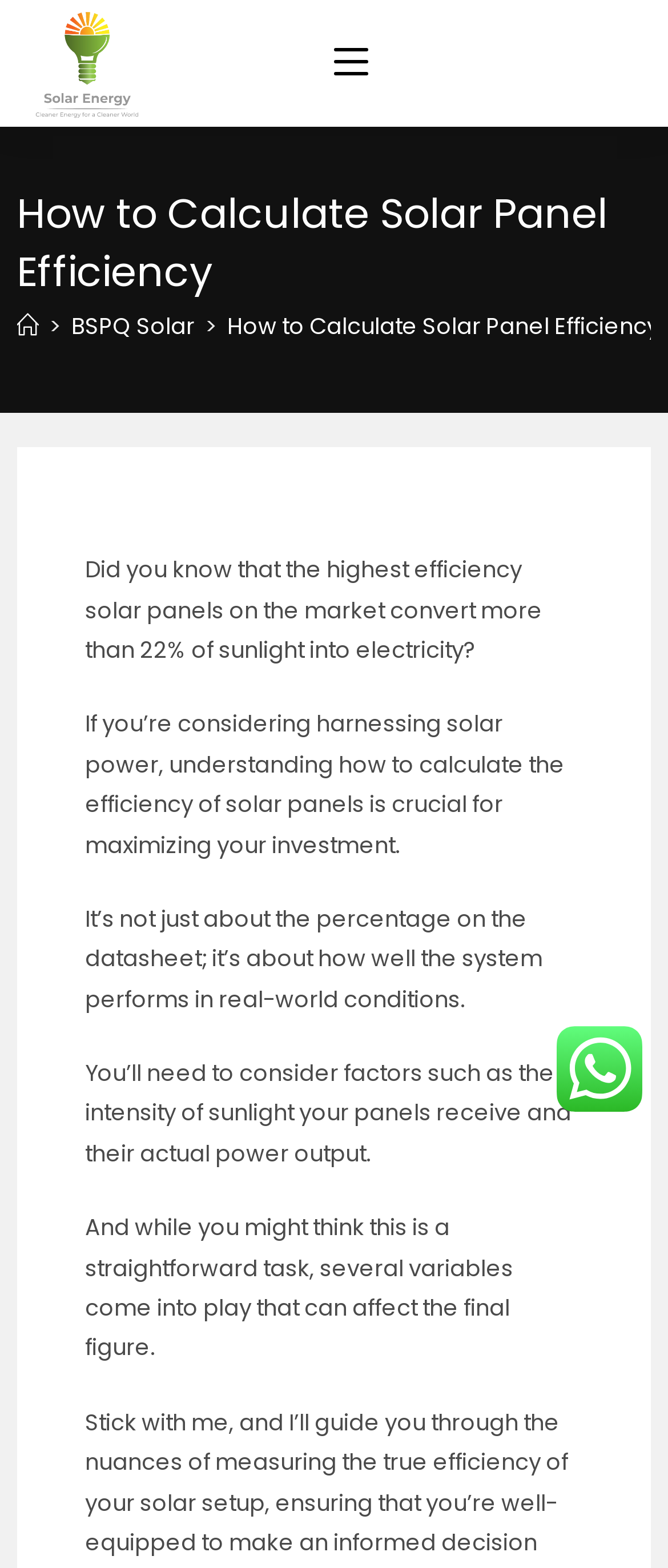What is the purpose of calculating solar panel efficiency?
We need a detailed and meticulous answer to the question.

According to the static text 'If you’re considering harnessing solar power, understanding how to calculate the efficiency of solar panels is crucial for maximizing your investment.', the purpose of calculating solar panel efficiency is to maximize one's investment in solar power.